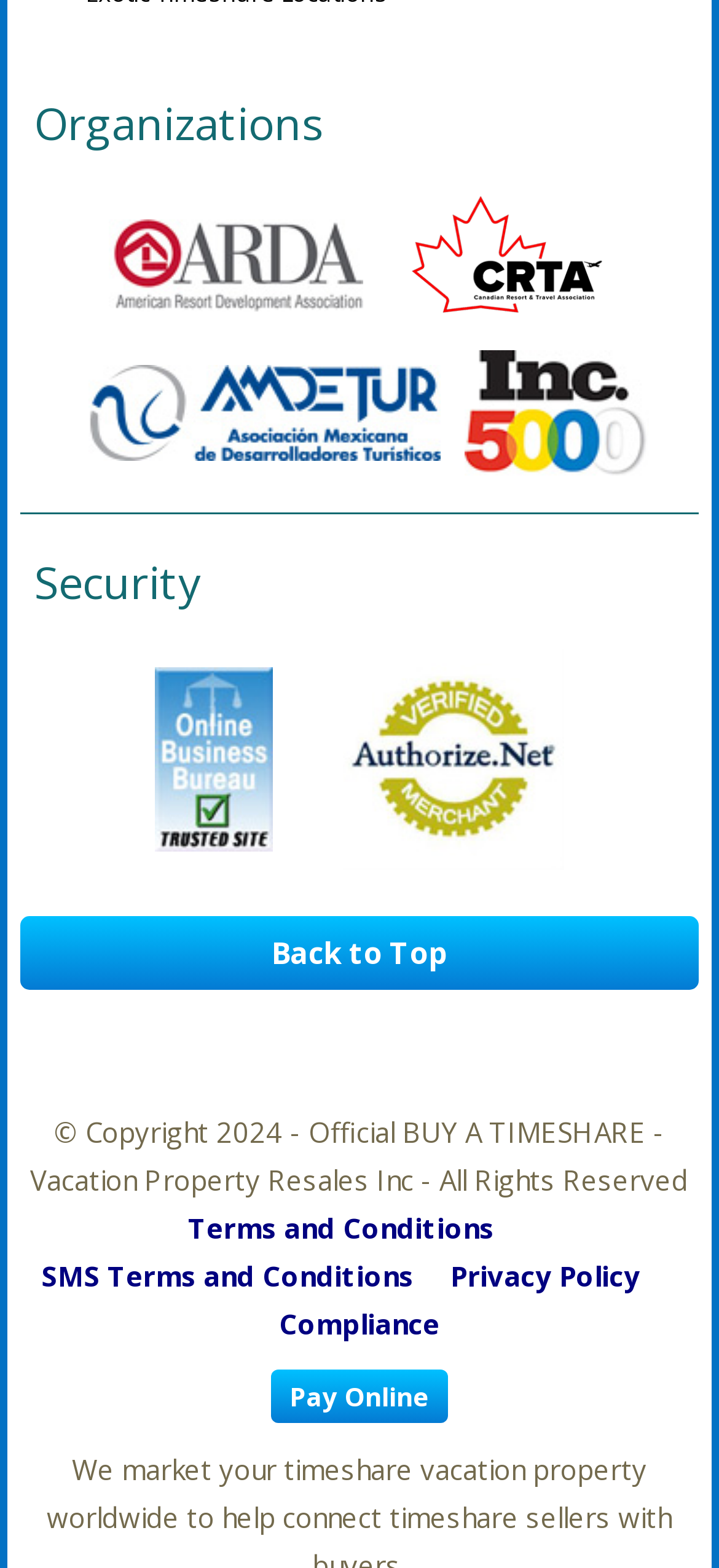Point out the bounding box coordinates of the section to click in order to follow this instruction: "View Terms and Conditions".

[0.261, 0.768, 0.738, 0.799]